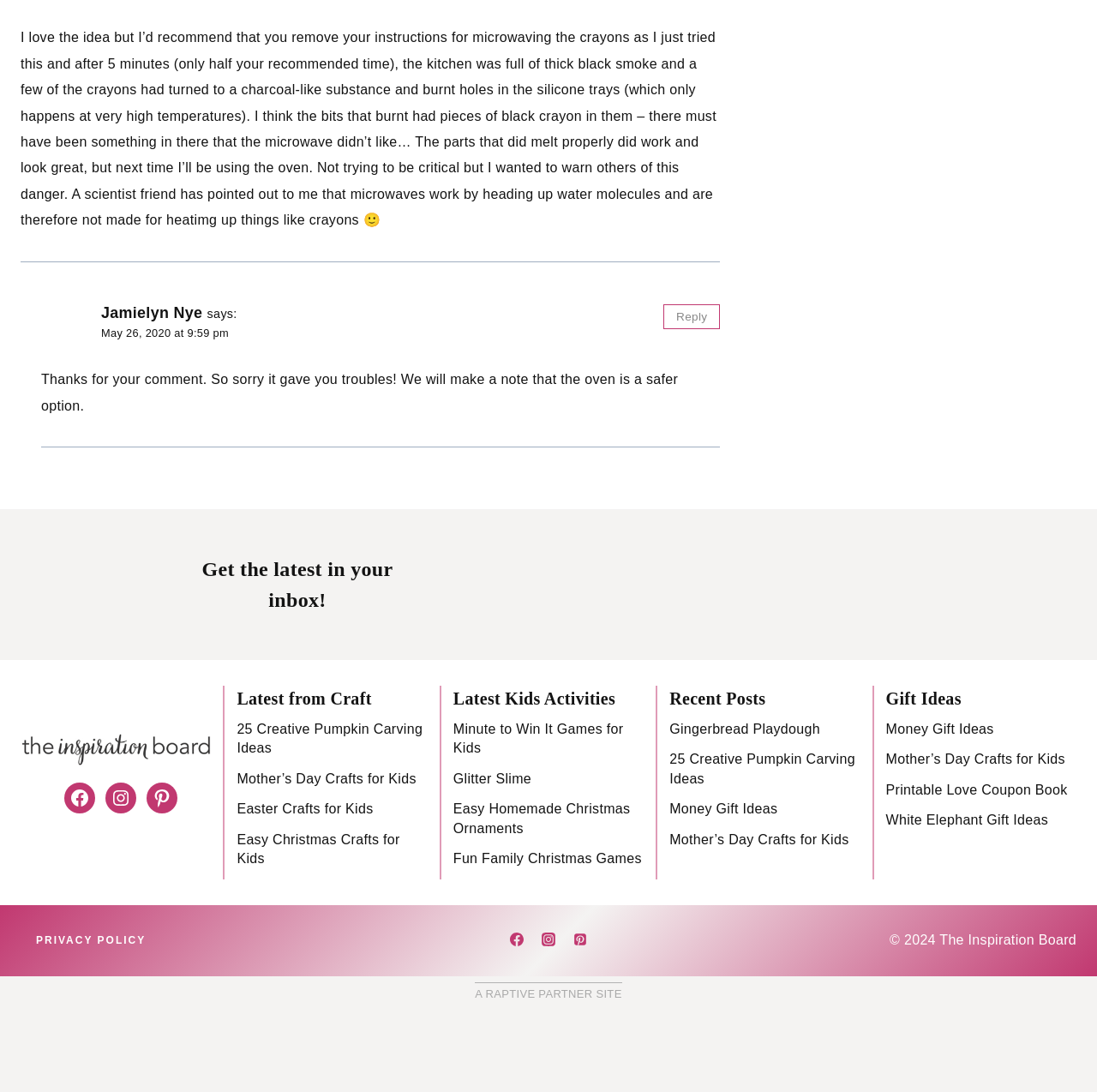What type of content is available on the webpage?
Please provide a full and detailed response to the question.

I found various sections on the webpage, including 'Latest from Craft', 'Latest Kids Activities', and 'Gift Ideas'. These sections suggest that the webpage provides content related to crafts and kids activities.